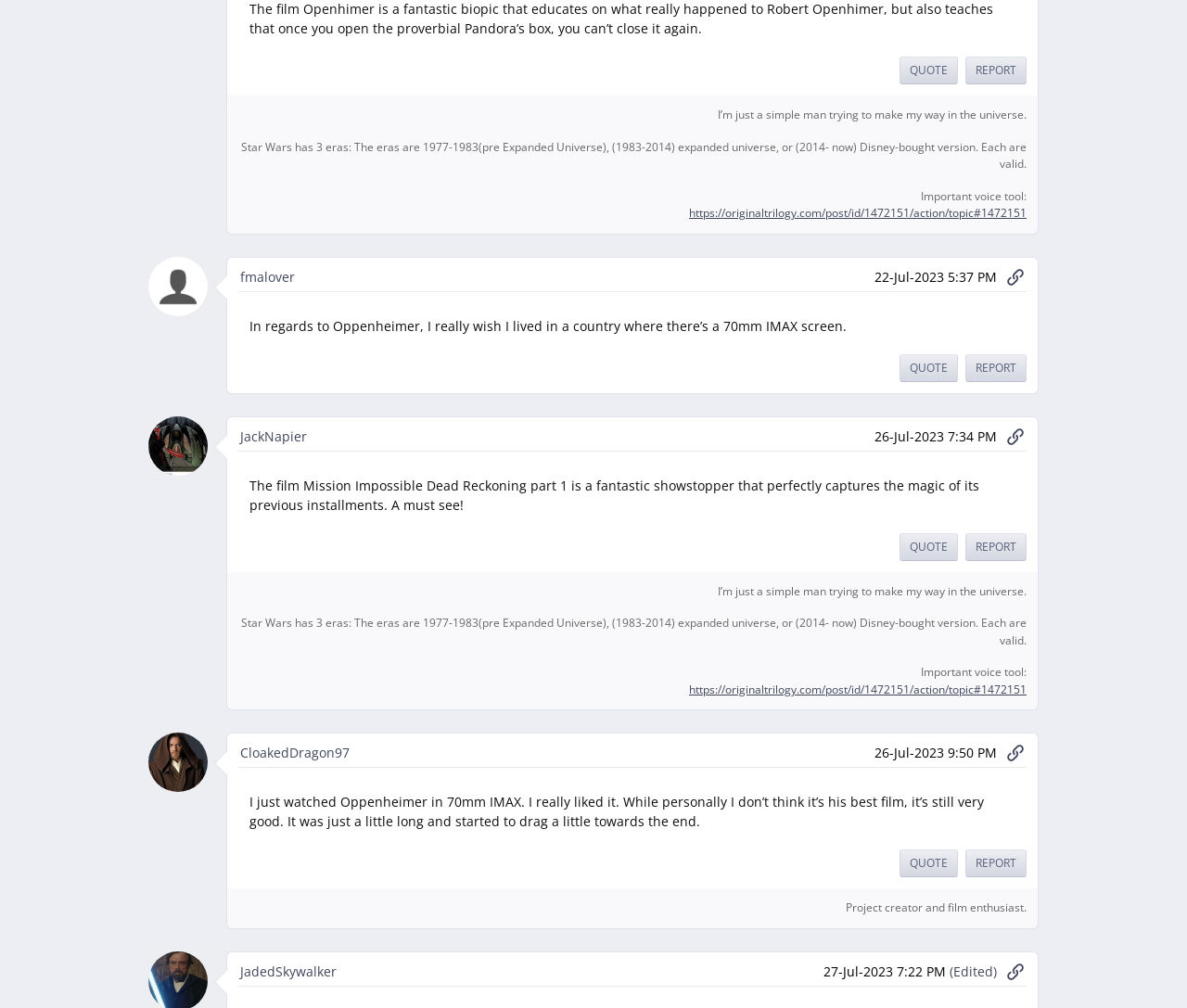Please locate the bounding box coordinates of the element that should be clicked to achieve the given instruction: "Jump to the post by fmalover".

[0.202, 0.266, 0.248, 0.283]